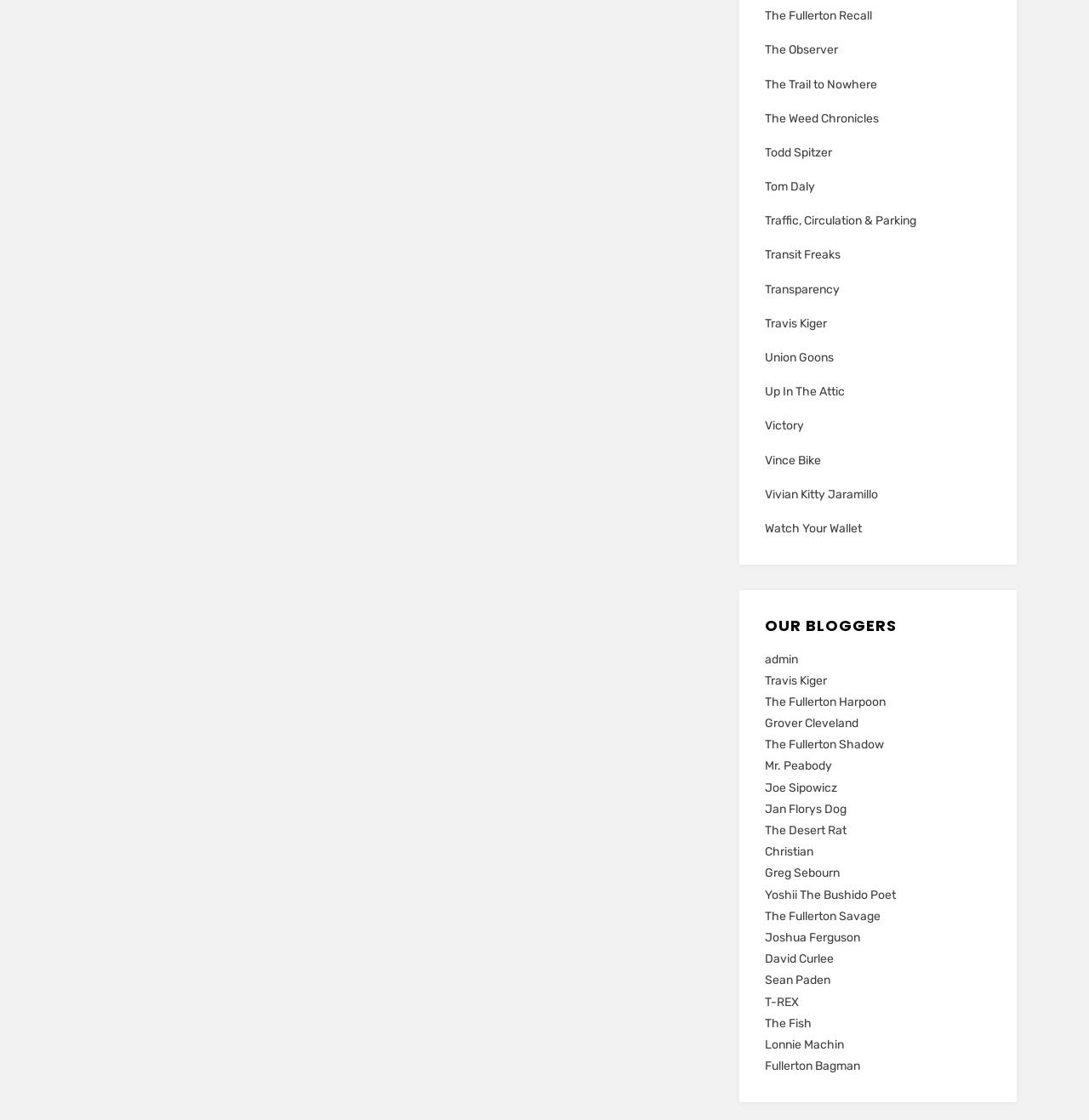Please specify the bounding box coordinates in the format (top-left x, top-left y, bottom-right x, bottom-right y), with all values as floating point numbers between 0 and 1. Identify the bounding box of the UI element described by: Traffic, Circulation & Parking

[0.702, 0.185, 0.91, 0.204]